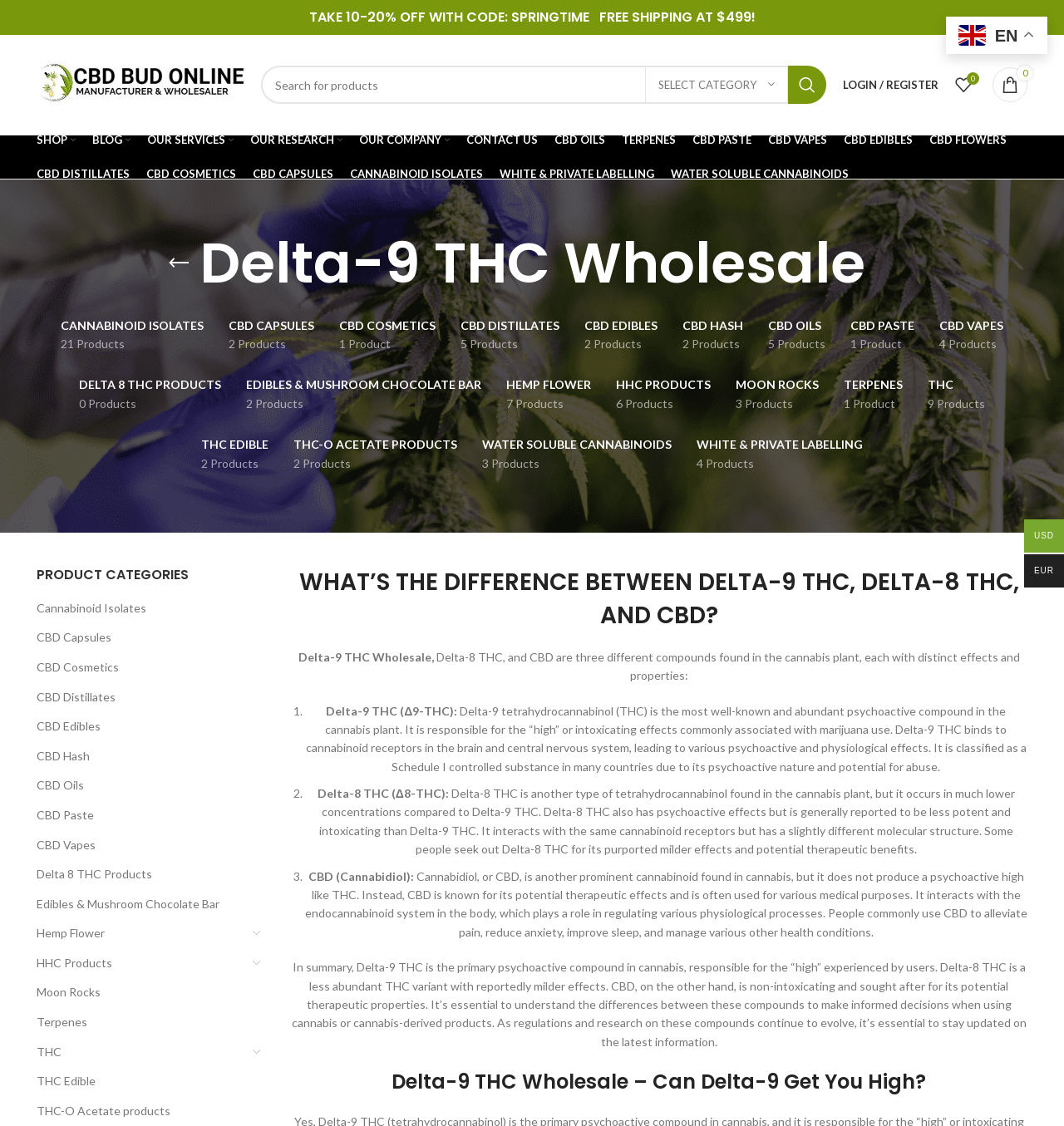Find the bounding box coordinates of the clickable region needed to perform the following instruction: "Go back". The coordinates should be provided as four float numbers between 0 and 1, i.e., [left, top, right, bottom].

[0.148, 0.219, 0.187, 0.249]